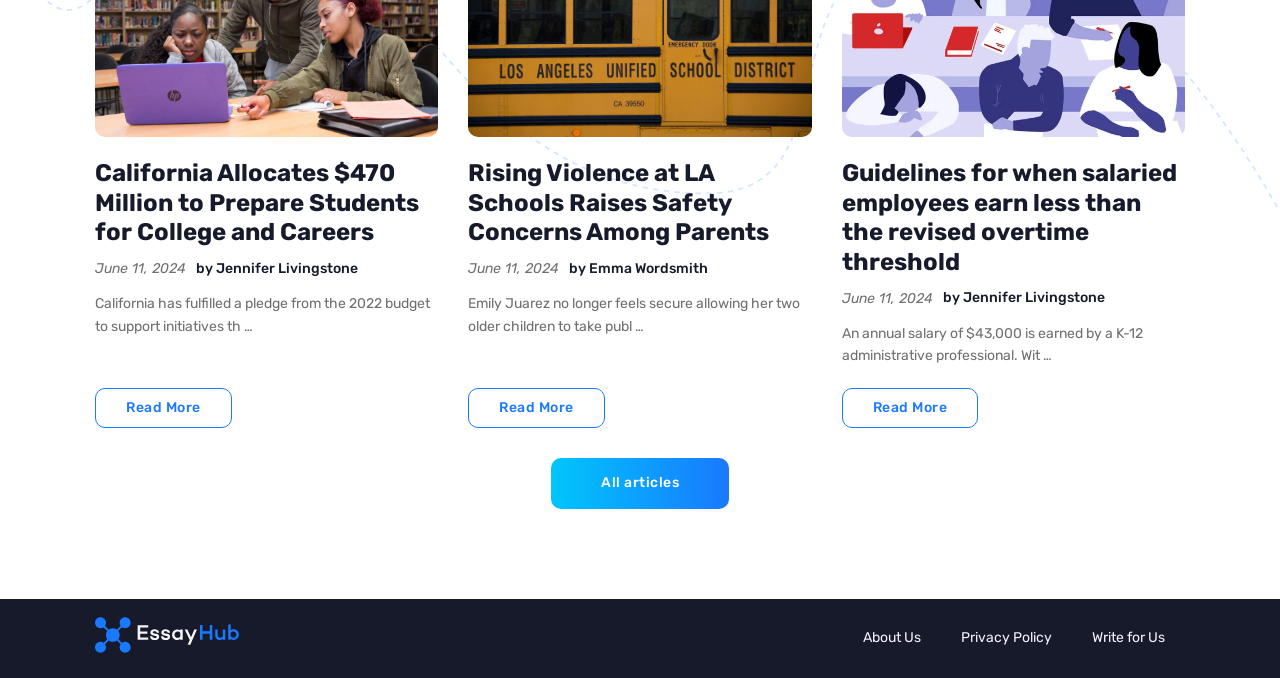Please identify the bounding box coordinates of the element on the webpage that should be clicked to follow this instruction: "Learn about guidelines for salaried employees earning less than the revised overtime threshold". The bounding box coordinates should be given as four float numbers between 0 and 1, formatted as [left, top, right, bottom].

[0.658, 0.235, 0.919, 0.407]